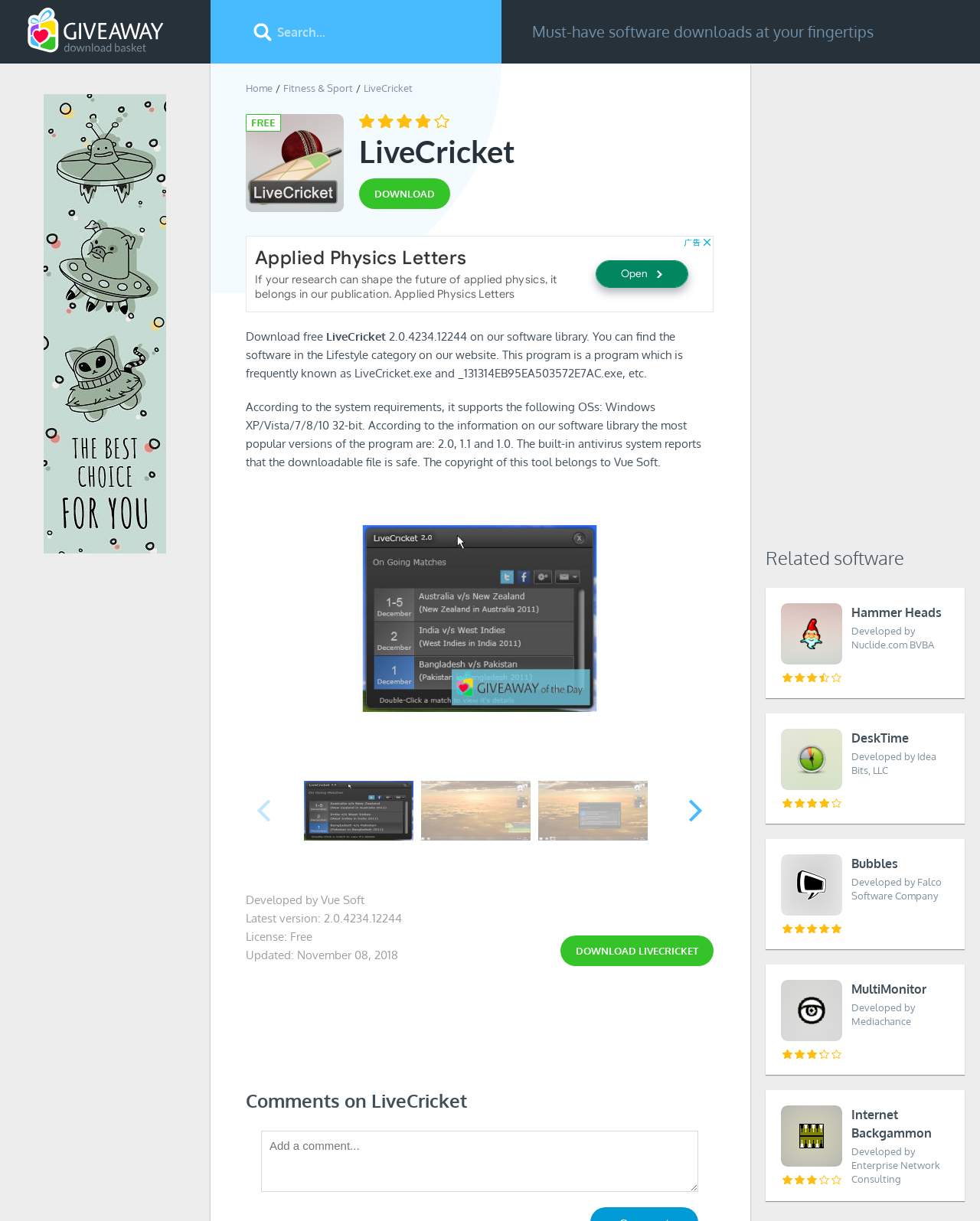Please determine the bounding box coordinates of the element to click in order to execute the following instruction: "Download LiveCricket". The coordinates should be four float numbers between 0 and 1, specified as [left, top, right, bottom].

[0.366, 0.146, 0.459, 0.171]